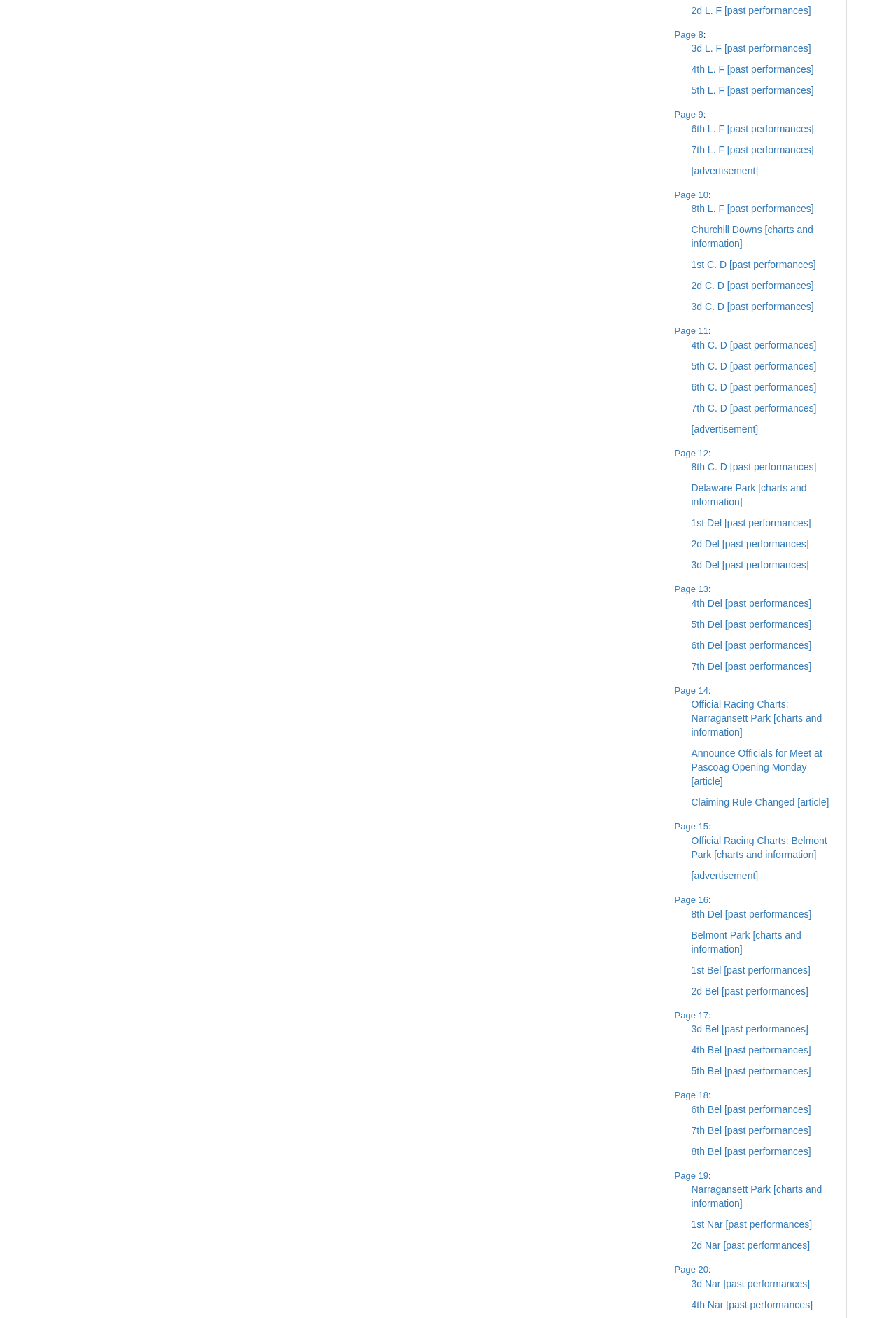Respond with a single word or phrase to the following question:
How many tracks are listed on the webpage?

At least 4